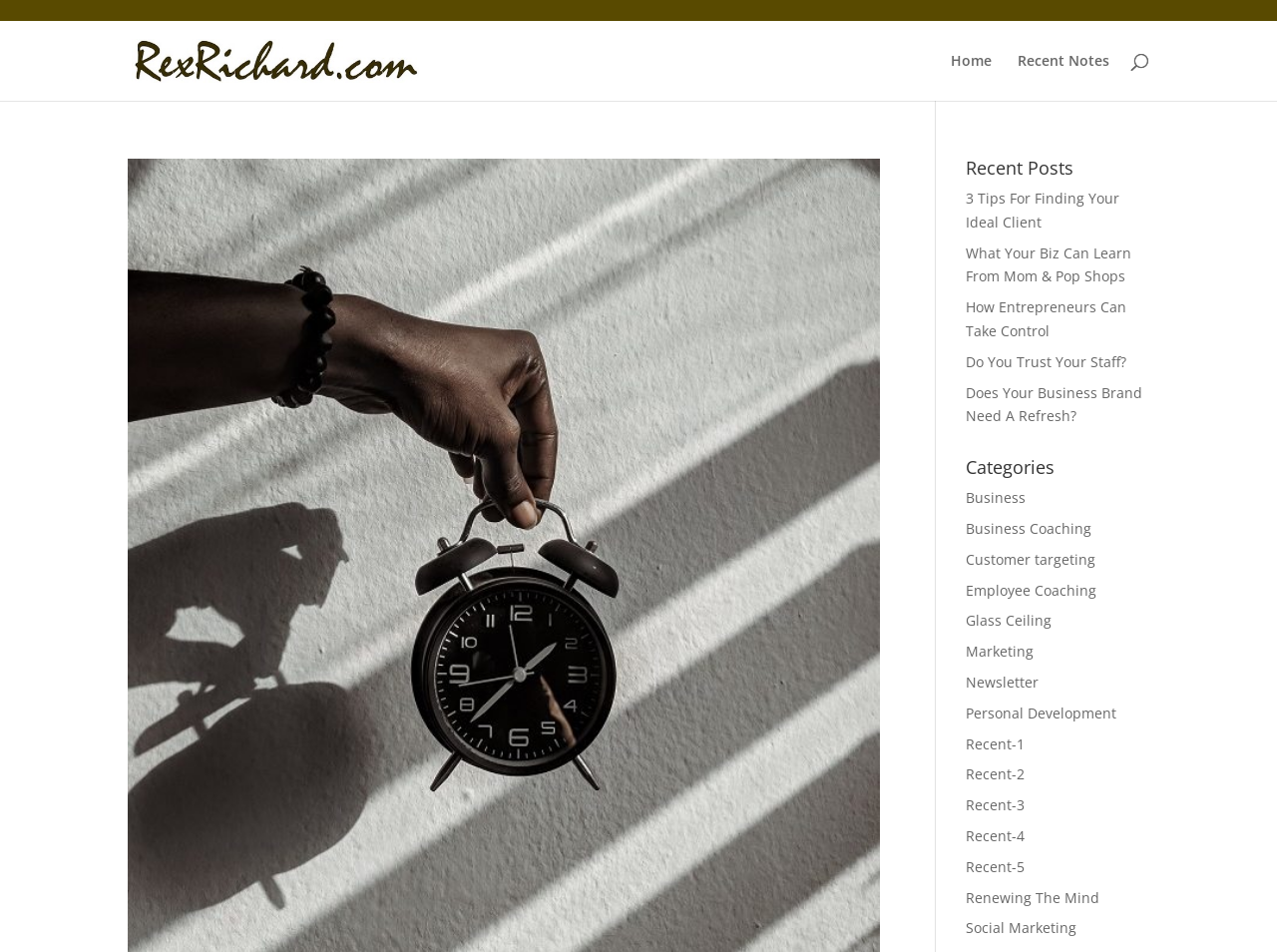What is the title of the first recent post?
Using the information from the image, answer the question thoroughly.

The title of the first recent post can be found under the heading 'Recent Posts'. The first link listed is '3 Tips For Finding Your Ideal Client', which is the title of the post.